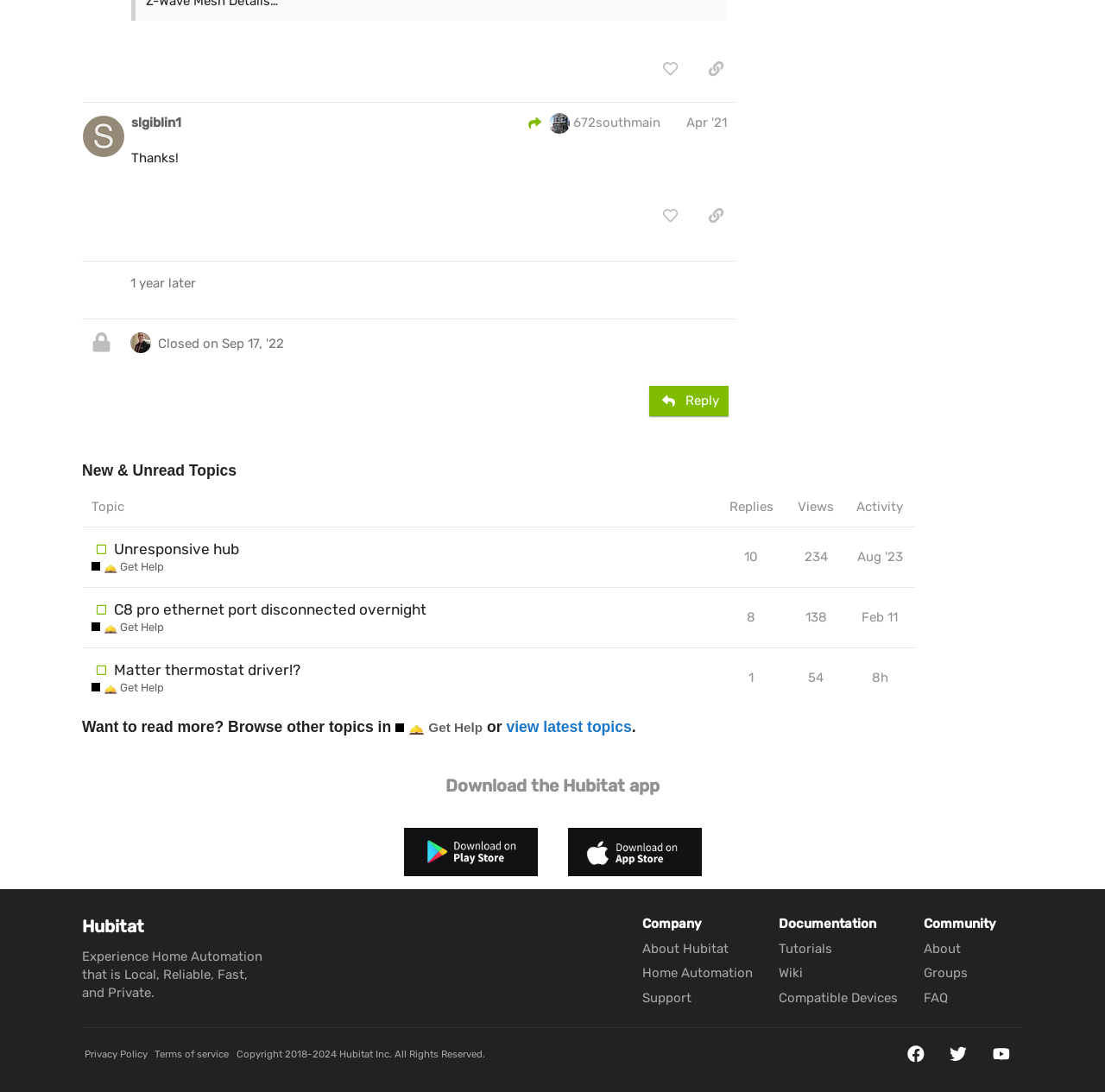Give a succinct answer to this question in a single word or phrase: 
How many replies does the topic 'Unresponsive hub' have?

10